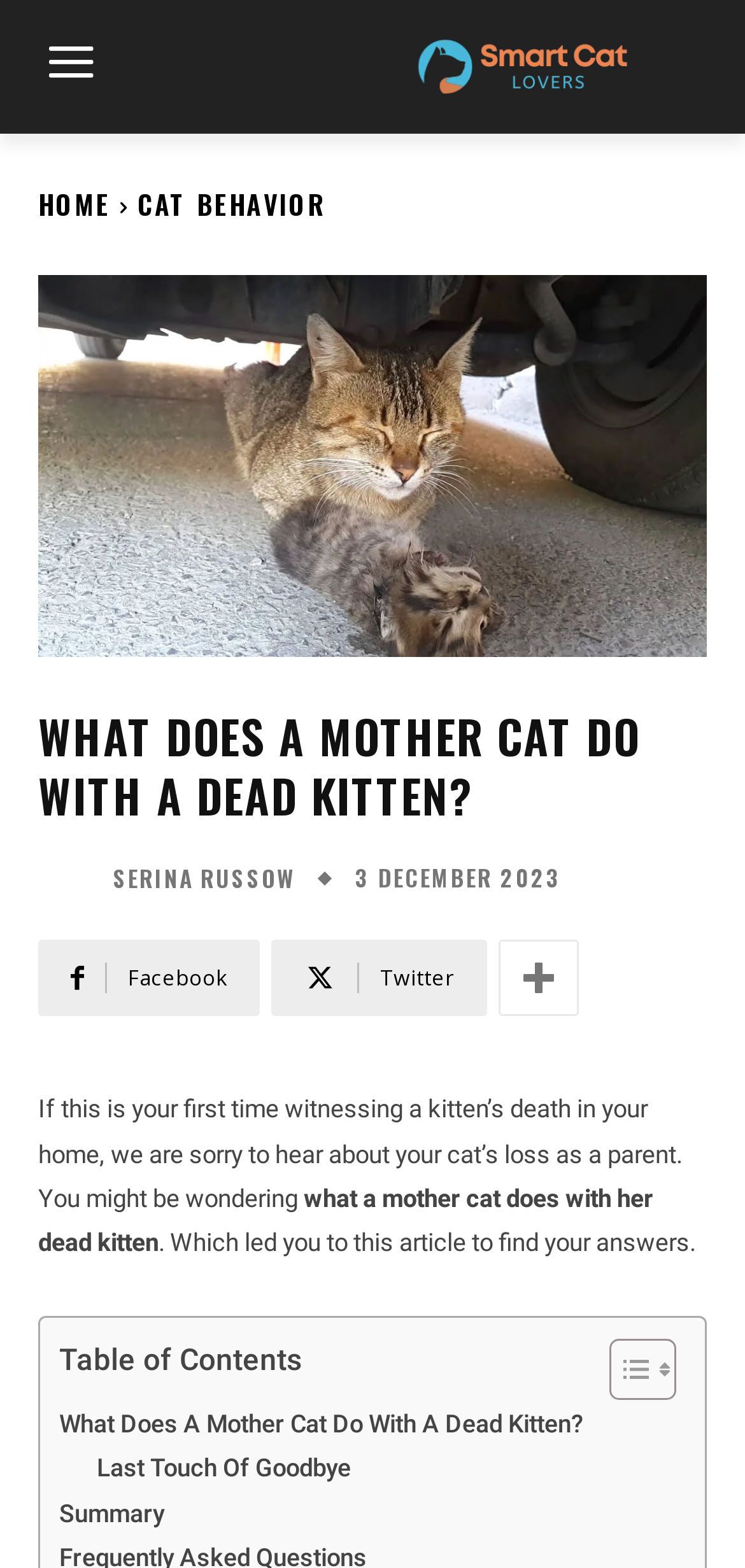Please identify the bounding box coordinates of the element that needs to be clicked to execute the following command: "share on Facebook". Provide the bounding box using four float numbers between 0 and 1, formatted as [left, top, right, bottom].

[0.051, 0.599, 0.349, 0.648]